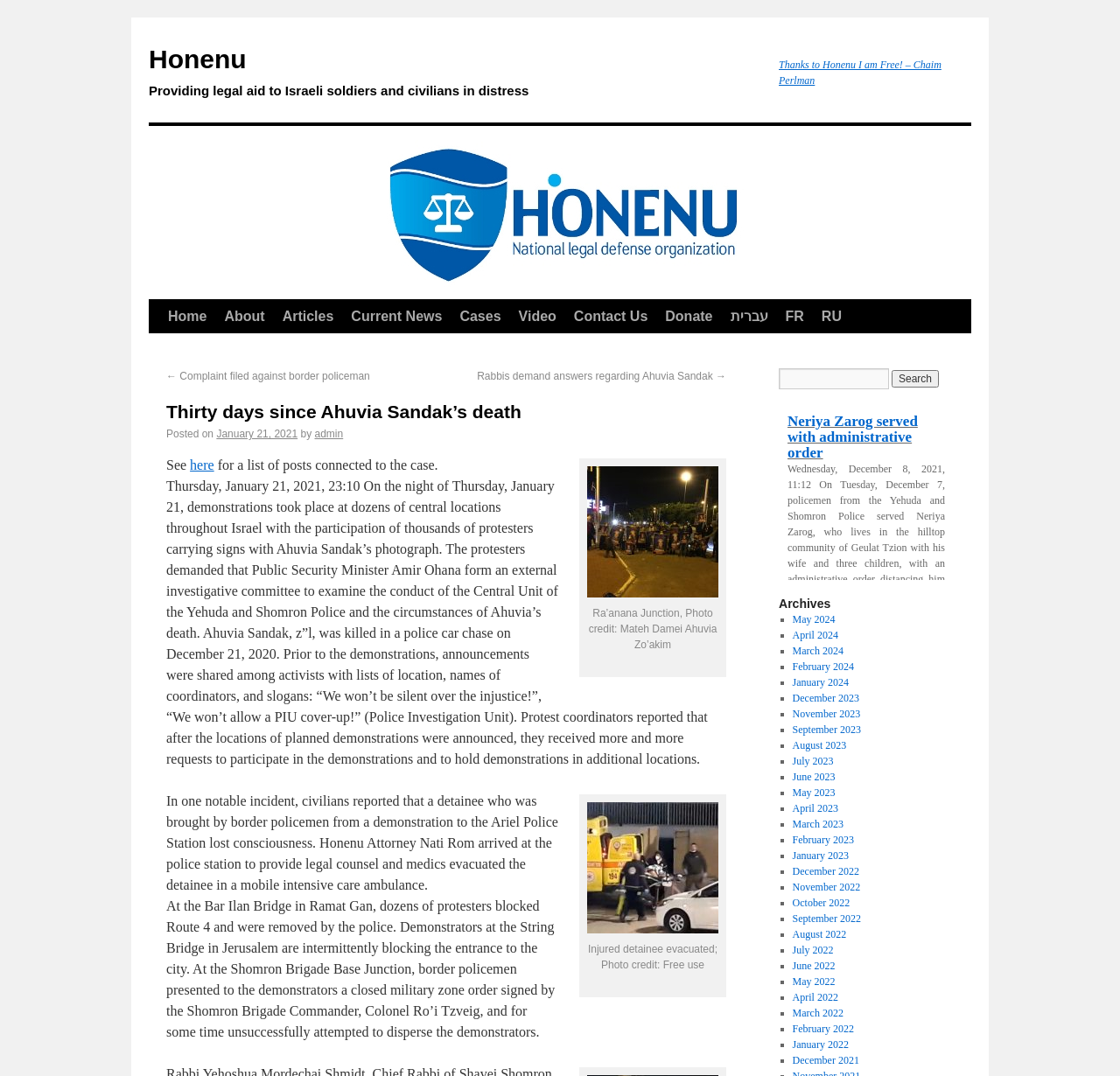Locate the bounding box coordinates of the element I should click to achieve the following instruction: "Read the article about Ahuvia Sandak's death".

[0.148, 0.372, 0.648, 0.394]